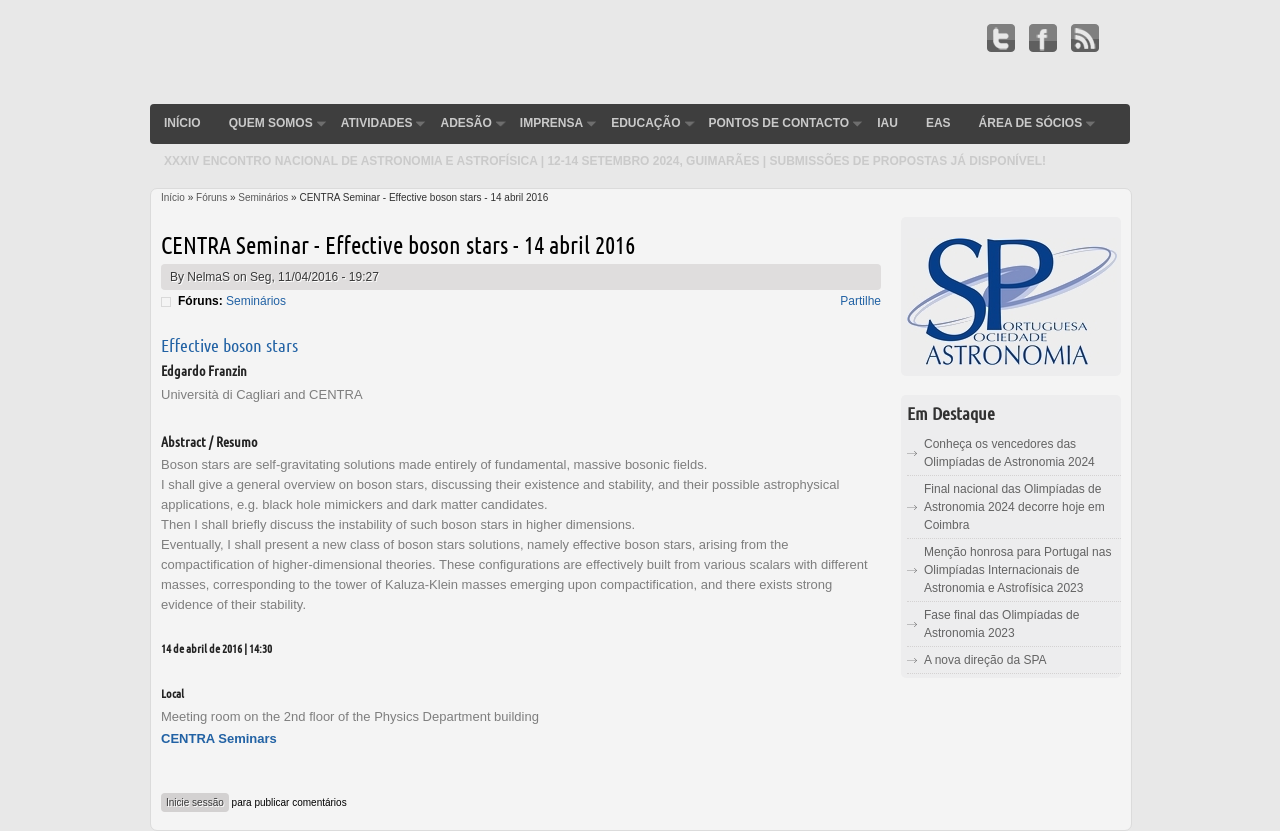Give a detailed overview of the webpage's appearance and contents.

The webpage is about a seminar titled "CENTRA Seminar - Effective boson stars - 14 abril 2016" organized by the Sociedade Portuguesa de Astronomia (Portuguese Astronomical Society). 

At the top of the page, there are three social media links (Twitter, Facebook, and RSS) aligned horizontally, followed by a navigation menu with nine links (INÍCIO, QUEM SOMOS, ATIVIDADES, ADESÃO, IMPRENSA, EDUCAÇÃO, PONTOS DE CONTACTO, IAU, EAS, and ÁREA DE SÓCIOS). 

Below the navigation menu, there is a prominent link to a seminar announcement, "XXXIV ENCONTRO NACIONAL DE ASTRONOMIA E ASTROFÍSICA | 12-14 SETEMBRO 2024, GUIMARÃES | SUBMISSÕES DE PROPOSTAS JÁ DISPONÍVEL!".

The main content of the page is divided into two sections. On the left side, there is a section with a heading "Está aqui" followed by three links (Início, Fóruns, and Seminários). Below this section, there is a main content area with a heading "CENTRA Seminar - Effective boson stars - 14 abril 2016" followed by information about the seminar, including the speaker's name, abstract, and details about the event.

On the right side, there is a complementary section with a heading "Em Destaque" followed by four links to news articles or announcements.

At the bottom of the page, there is a footer section with a link to log in to publish comments.